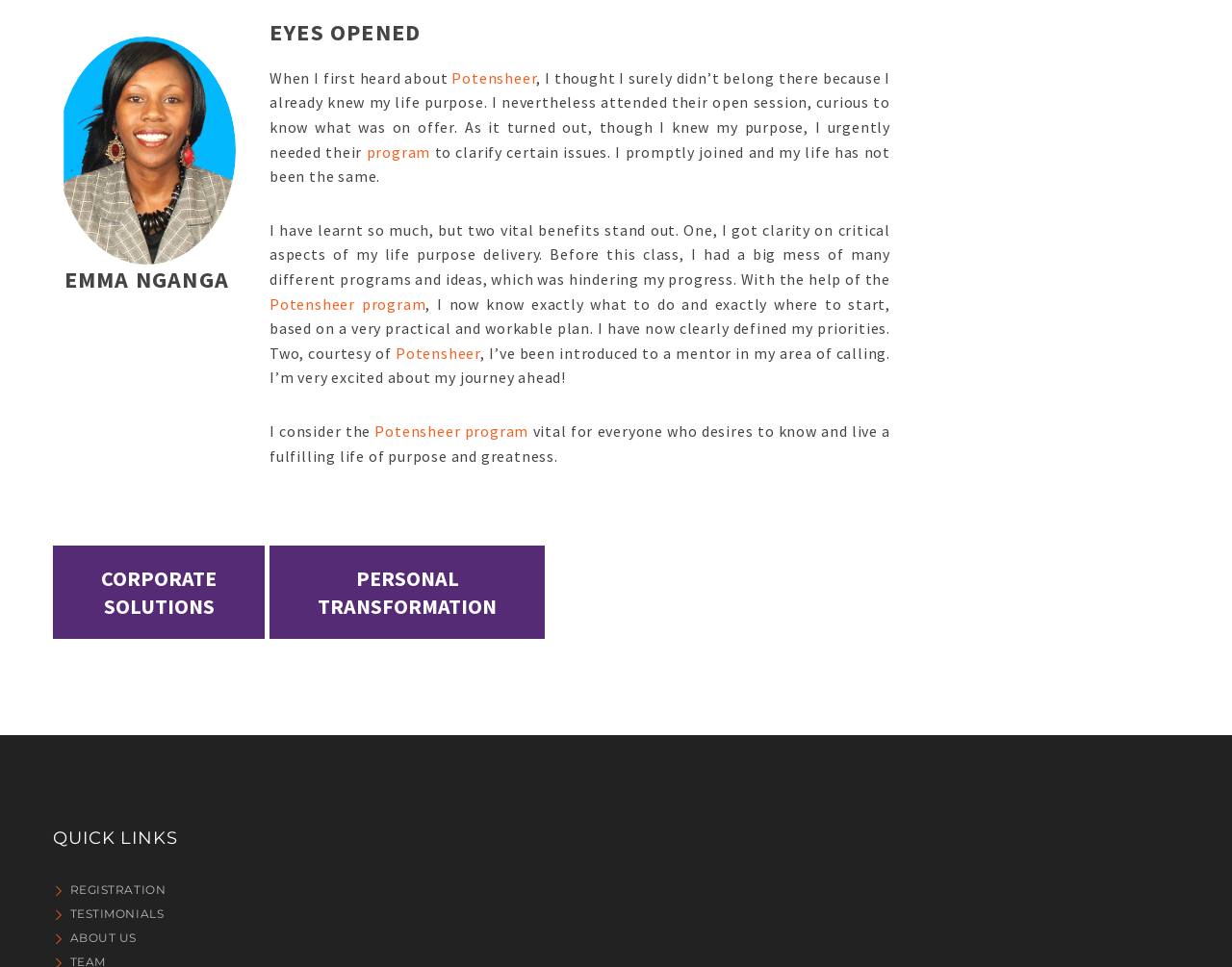Answer this question using a single word or a brief phrase:
How many sections are there in the webpage?

4